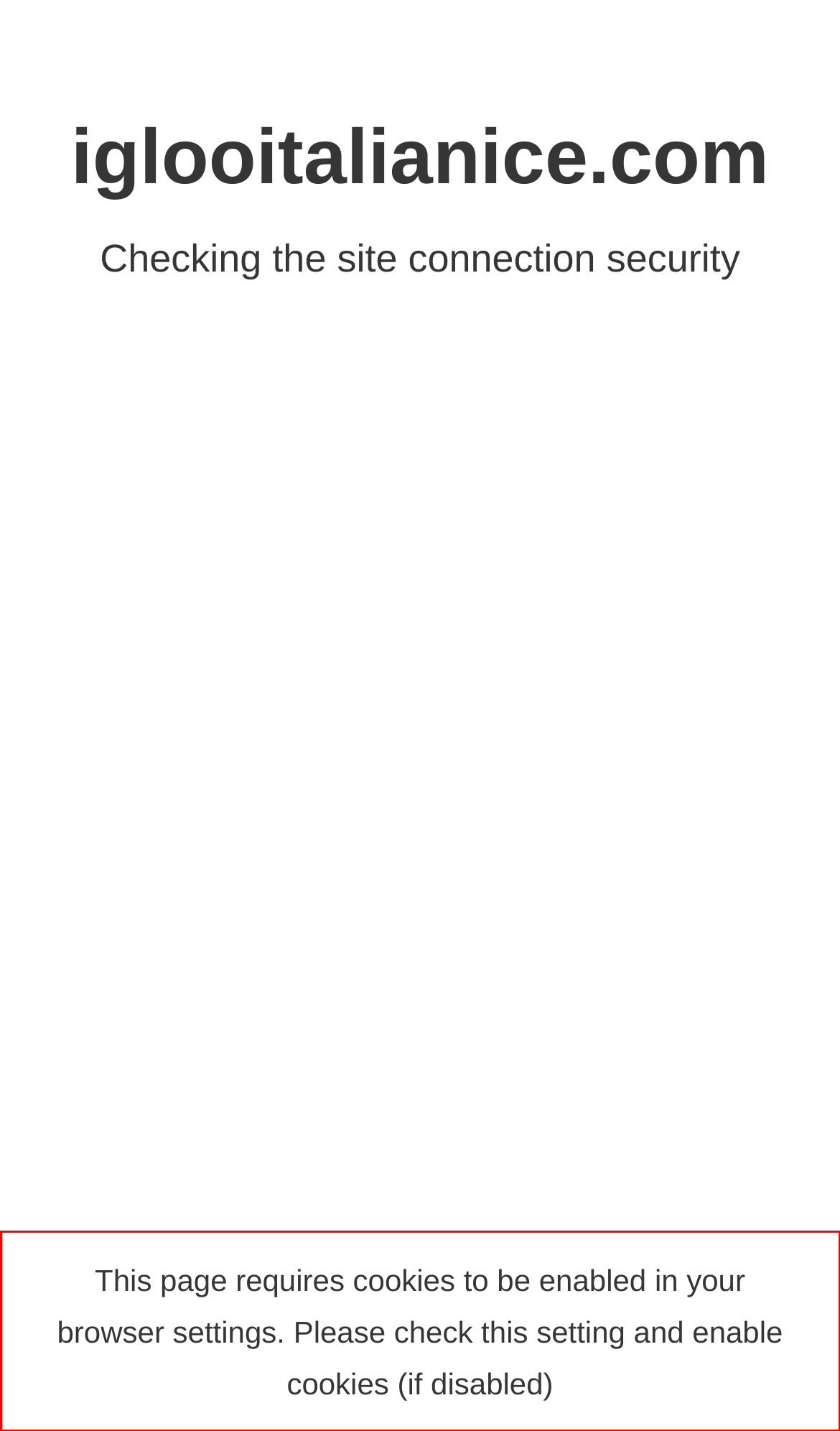Please recognize and transcribe the text located inside the red bounding box in the webpage image.

This page requires cookies to be enabled in your browser settings. Please check this setting and enable cookies (if disabled)